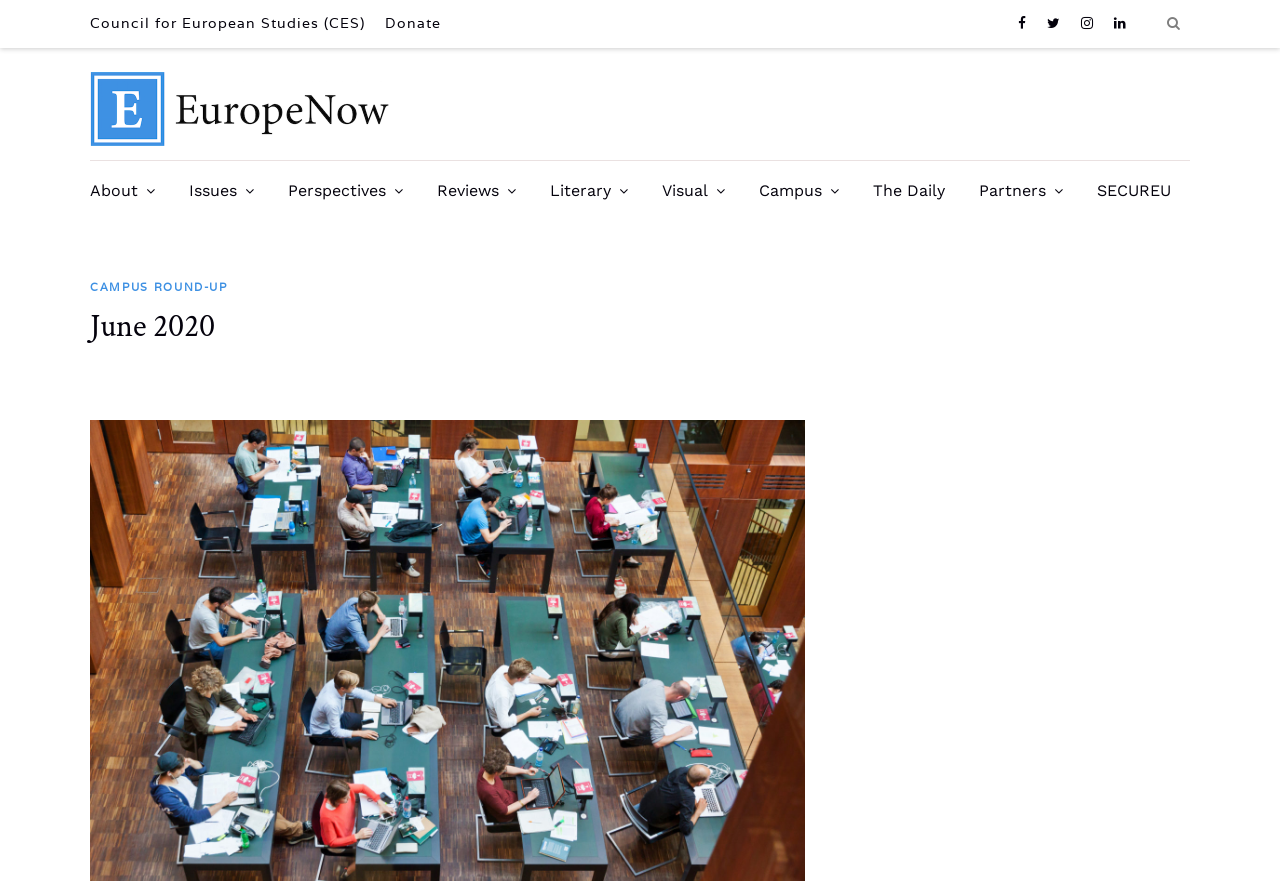How many main sections are in the webpage? Observe the screenshot and provide a one-word or short phrase answer.

7